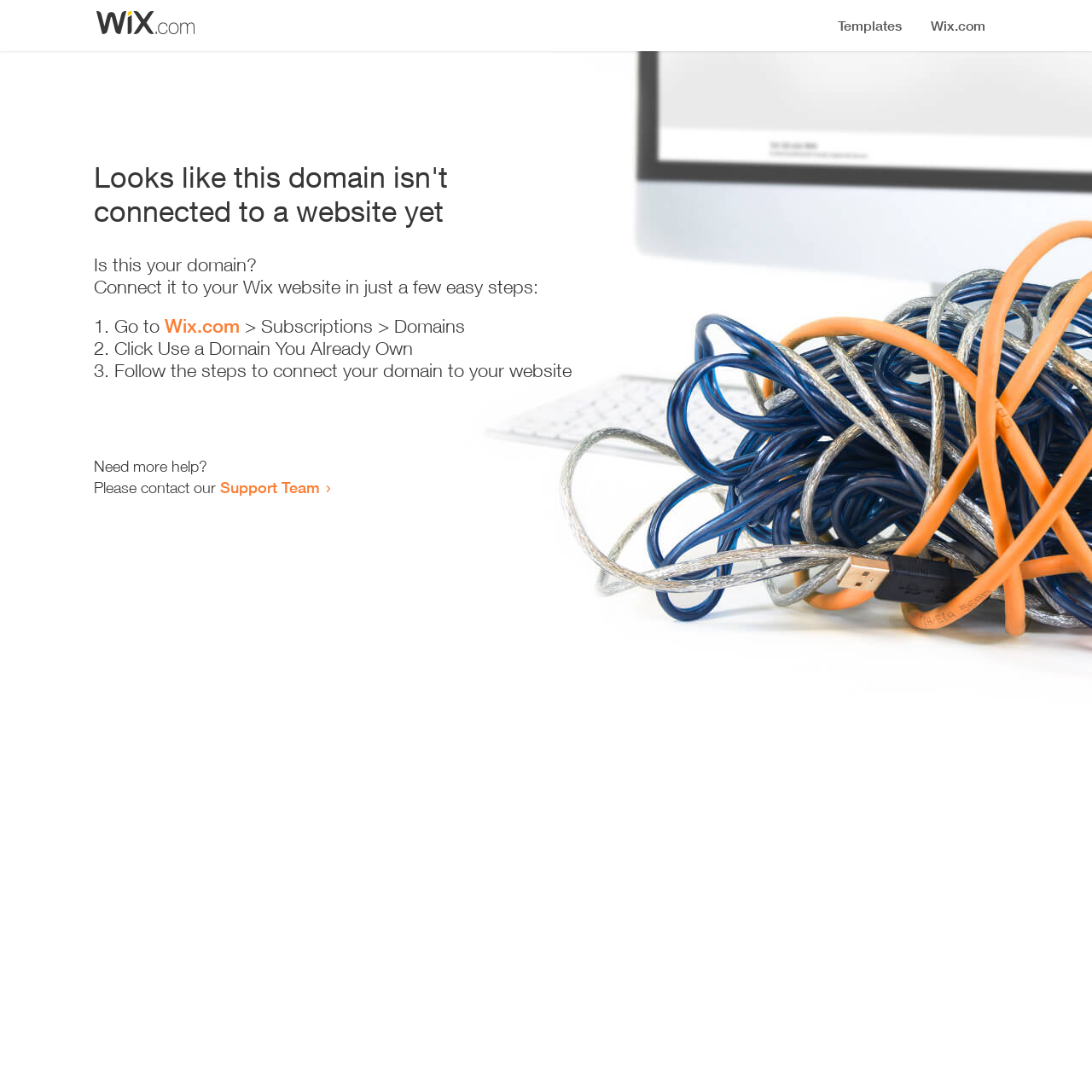Provide the text content of the webpage's main heading.

Looks like this domain isn't
connected to a website yet